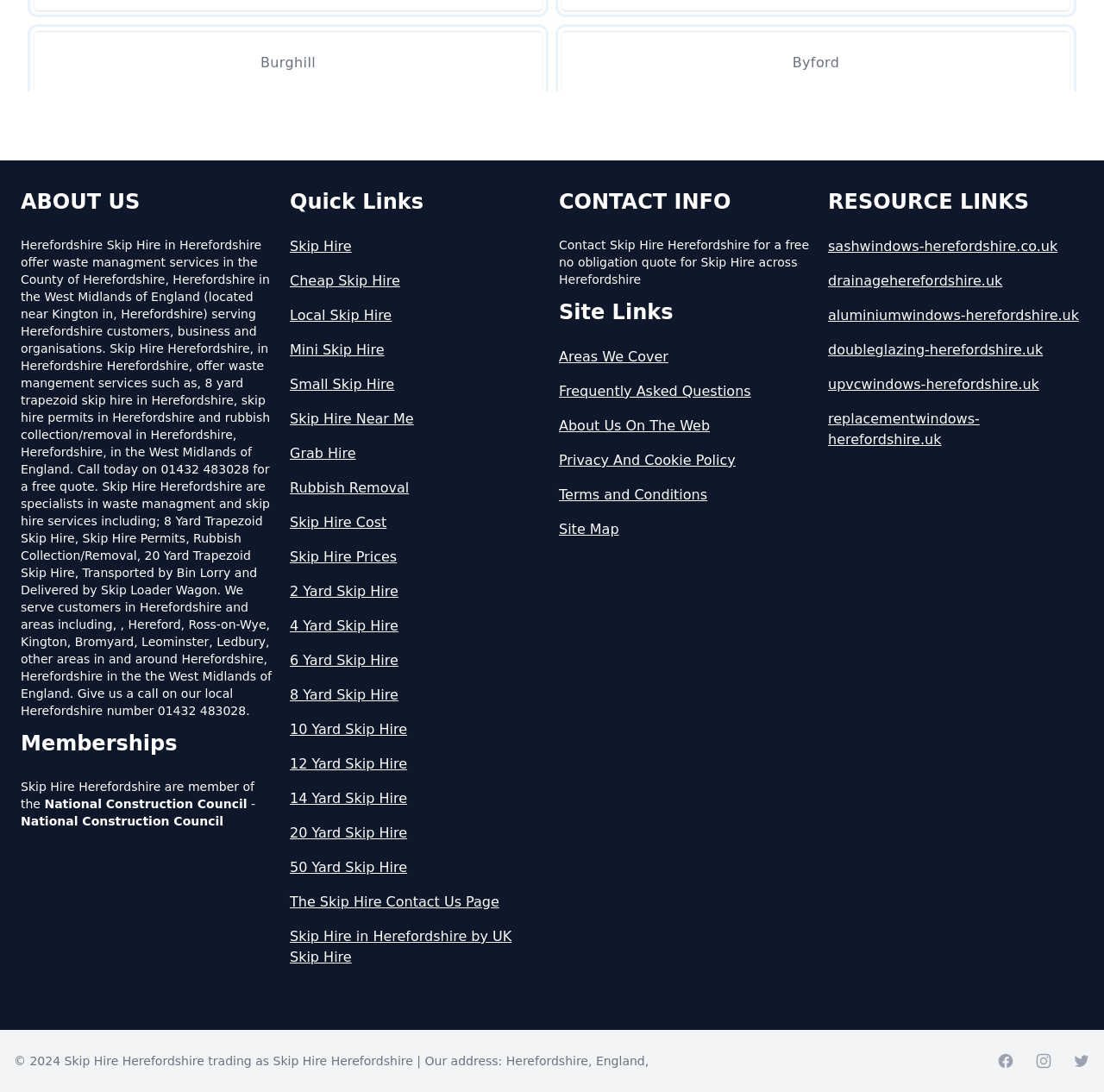Determine the bounding box coordinates of the clickable element necessary to fulfill the instruction: "Click on 'What Are They Being Mevatel' discussion". Provide the coordinates as four float numbers within the 0 to 1 range, i.e., [left, top, right, bottom].

None